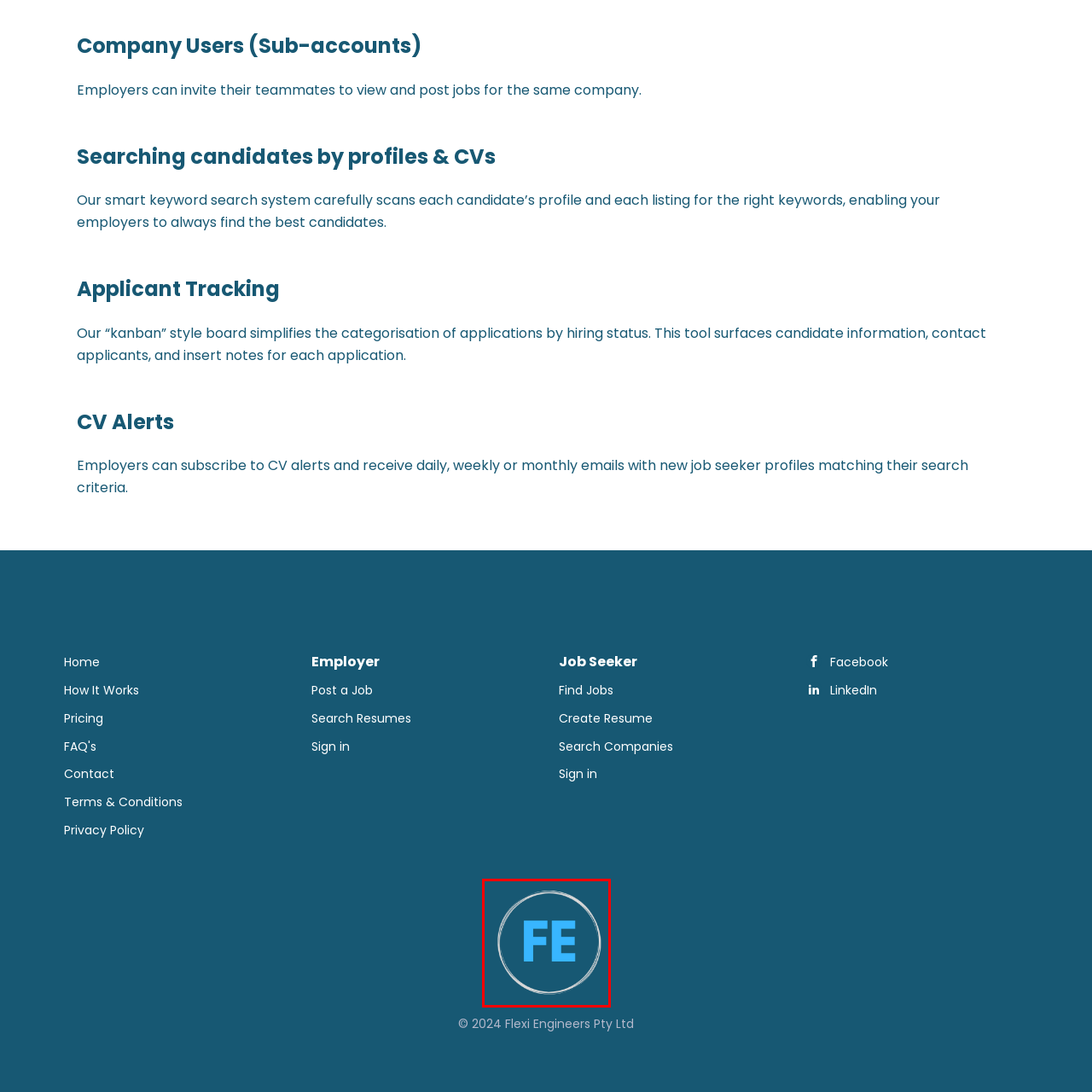What do the letters 'FE' represent?
Focus on the section of the image outlined in red and give a thorough answer to the question.

The letters 'FE' are prominently displayed in a bright blue color at the center of the logo, which is a clear representation of the company's abbreviation, Flexi Engineers.